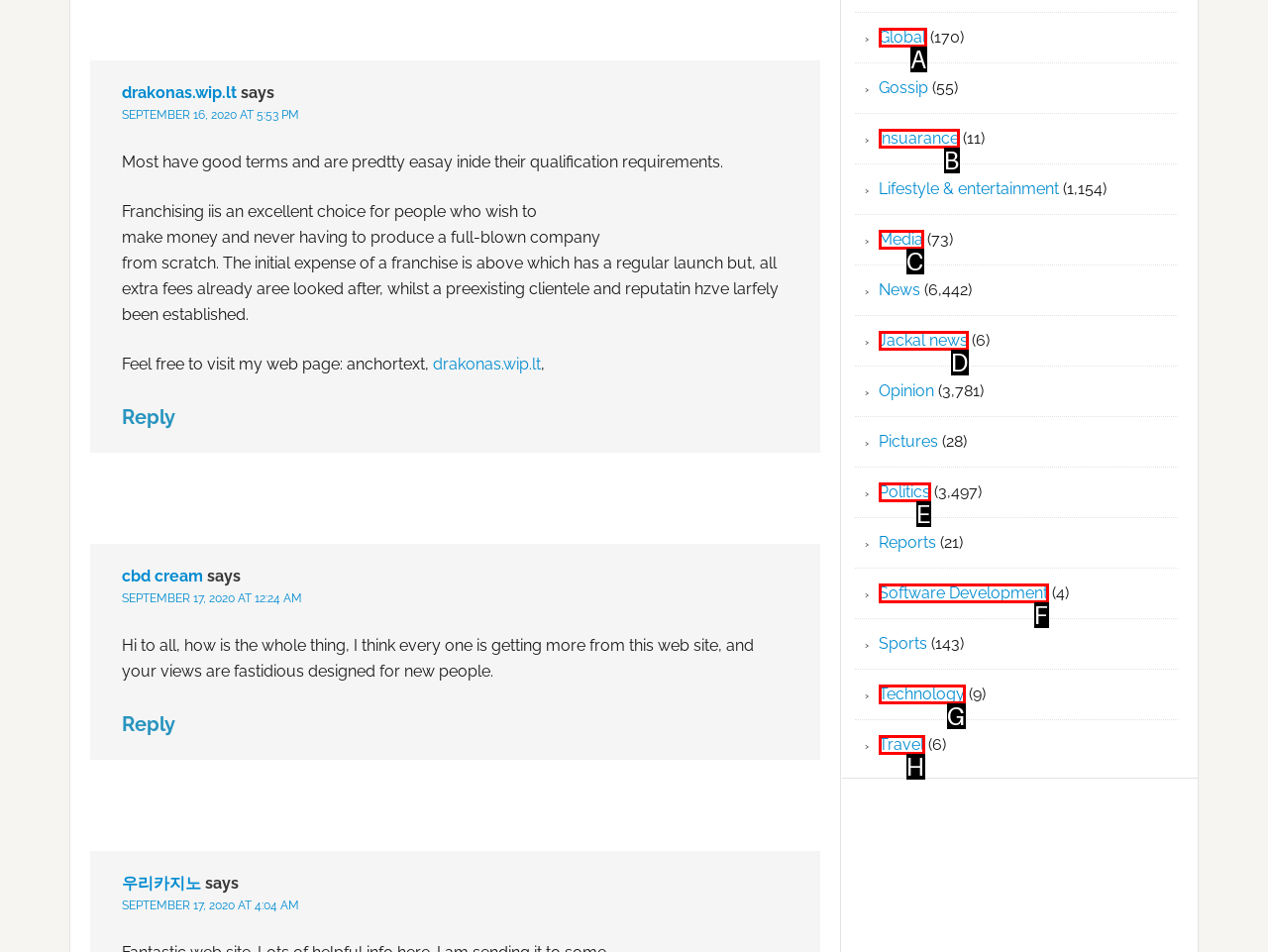Determine which option aligns with the description: Jackal news. Provide the letter of the chosen option directly.

D